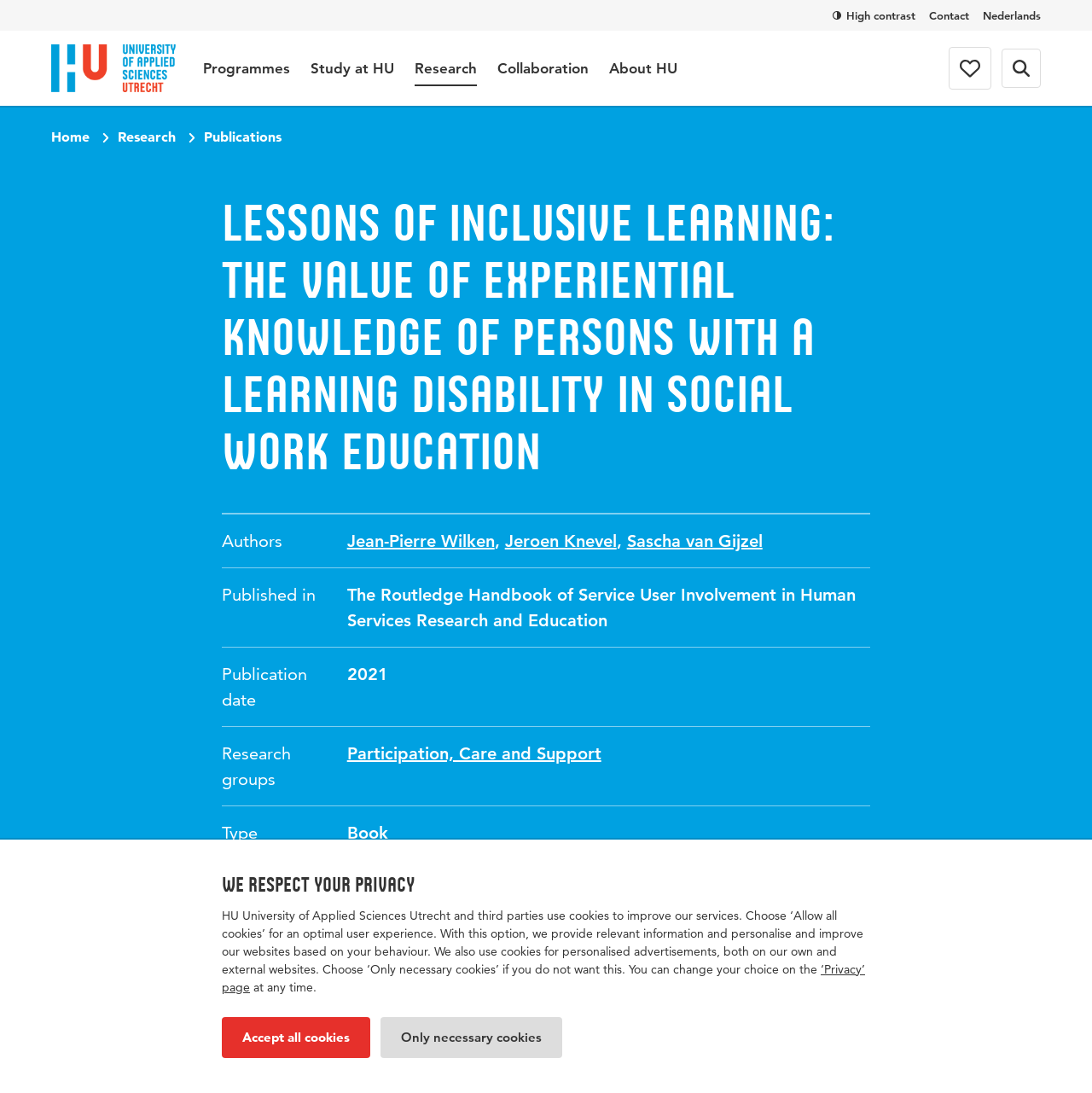Pinpoint the bounding box coordinates of the clickable area needed to execute the instruction: "View the 'Research' page". The coordinates should be specified as four float numbers between 0 and 1, i.e., [left, top, right, bottom].

[0.38, 0.047, 0.437, 0.079]